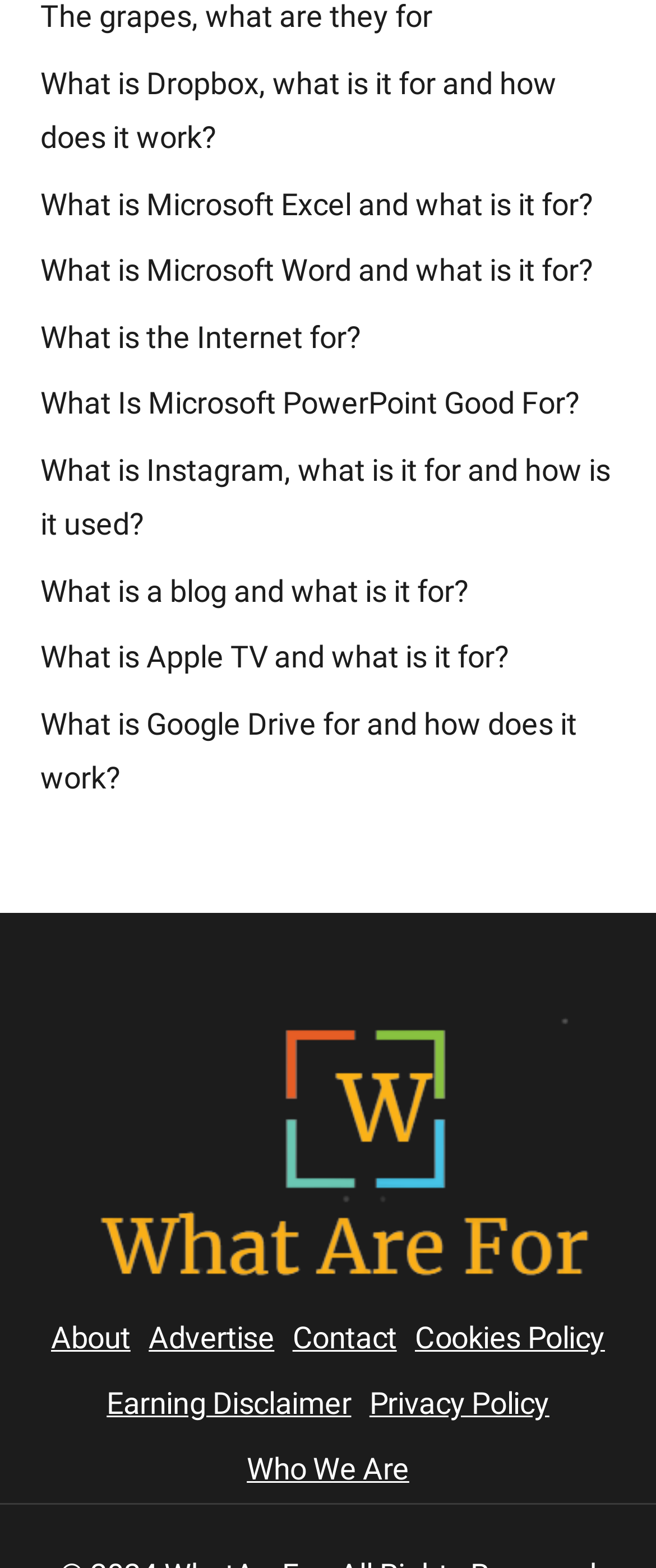Identify the bounding box for the element characterized by the following description: "parent_node: Website aria-label="Website" name="url" placeholder="https://www.example.com"".

[0.062, 0.248, 0.938, 0.296]